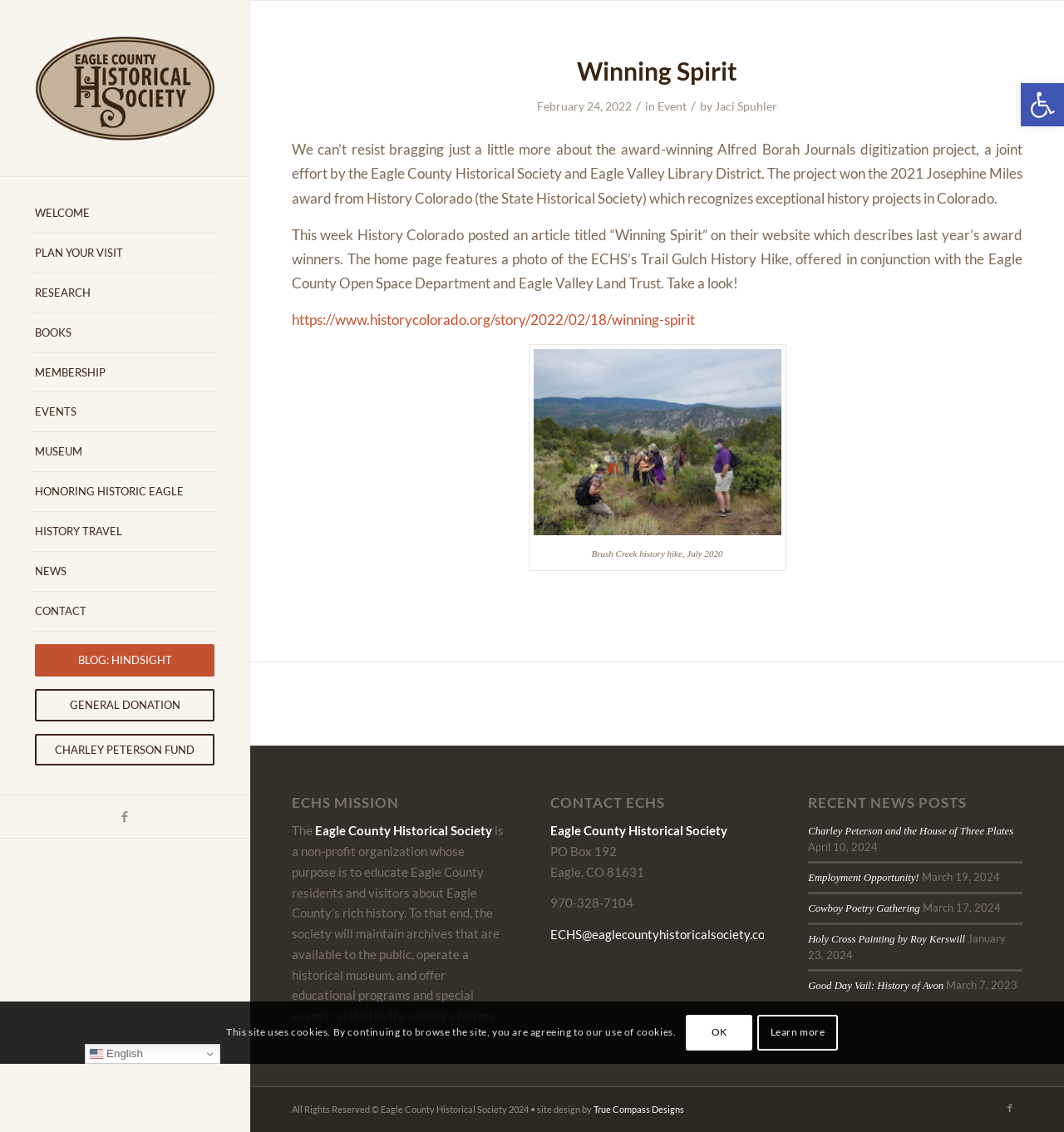Identify the bounding box coordinates of the region I need to click to complete this instruction: "Click the Eagle-County-Historical-Society logo".

[0.031, 0.029, 0.203, 0.126]